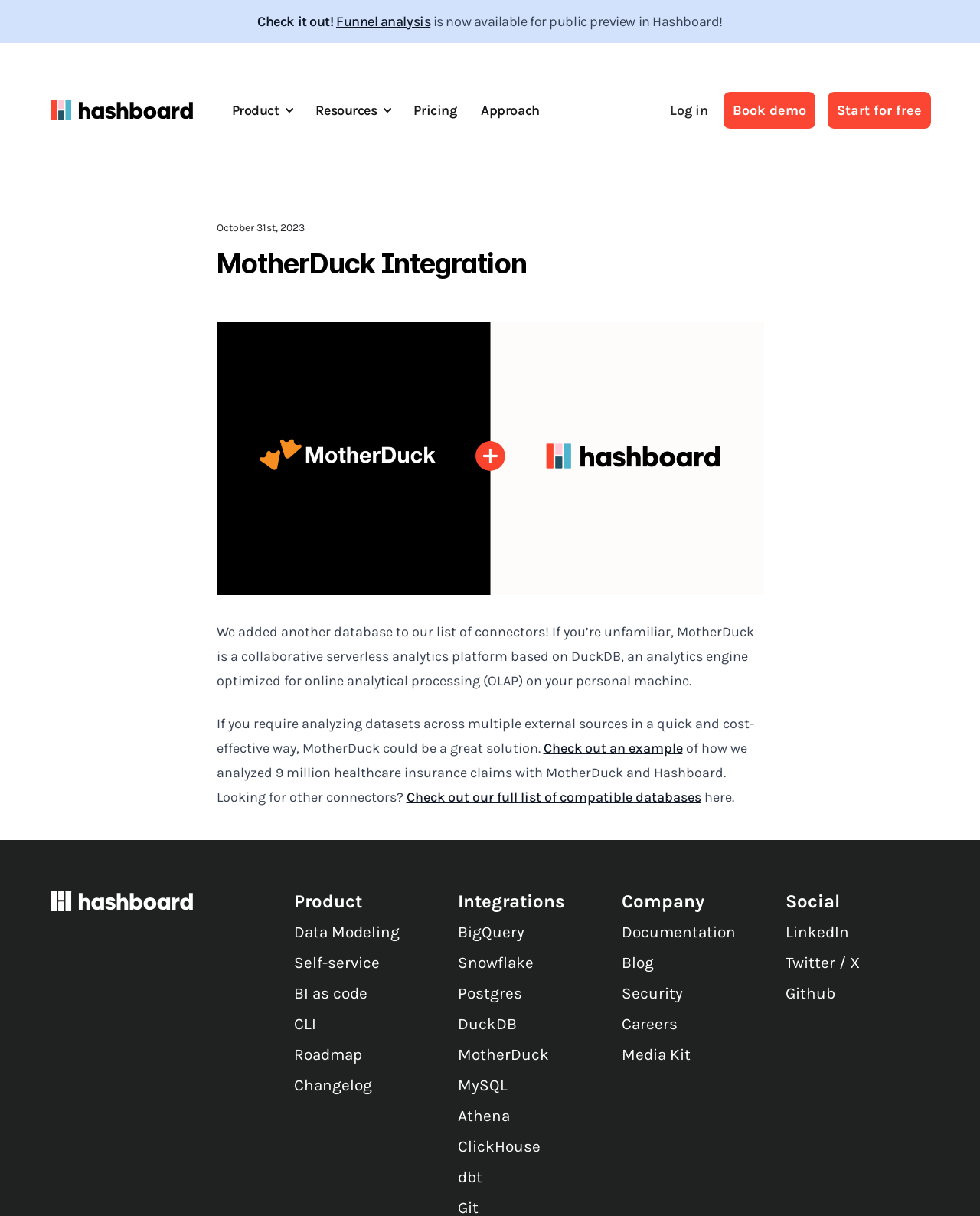What is the purpose of MotherDuck?
Could you answer the question with a detailed and thorough explanation?

The question is asking about the purpose of MotherDuck. By reading the text on the webpage, we can find the answer in the sentence 'If you require analyzing datasets across multiple external sources in a quick and cost-effective way, MotherDuck could be a great solution.'